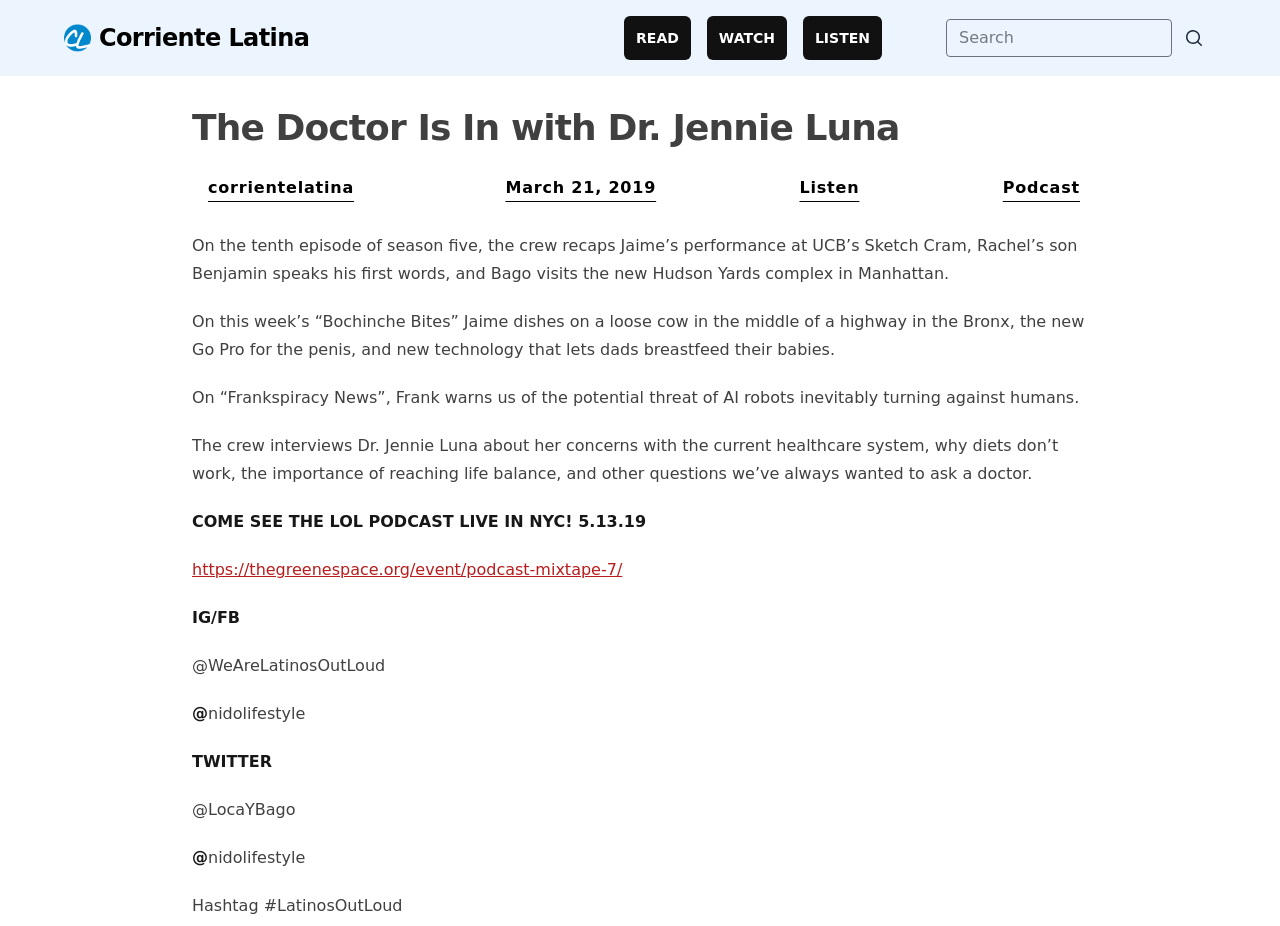Determine the bounding box coordinates of the section to be clicked to follow the instruction: "Listen to the podcast". The coordinates should be given as four float numbers between 0 and 1, formatted as [left, top, right, bottom].

[0.618, 0.173, 0.678, 0.233]